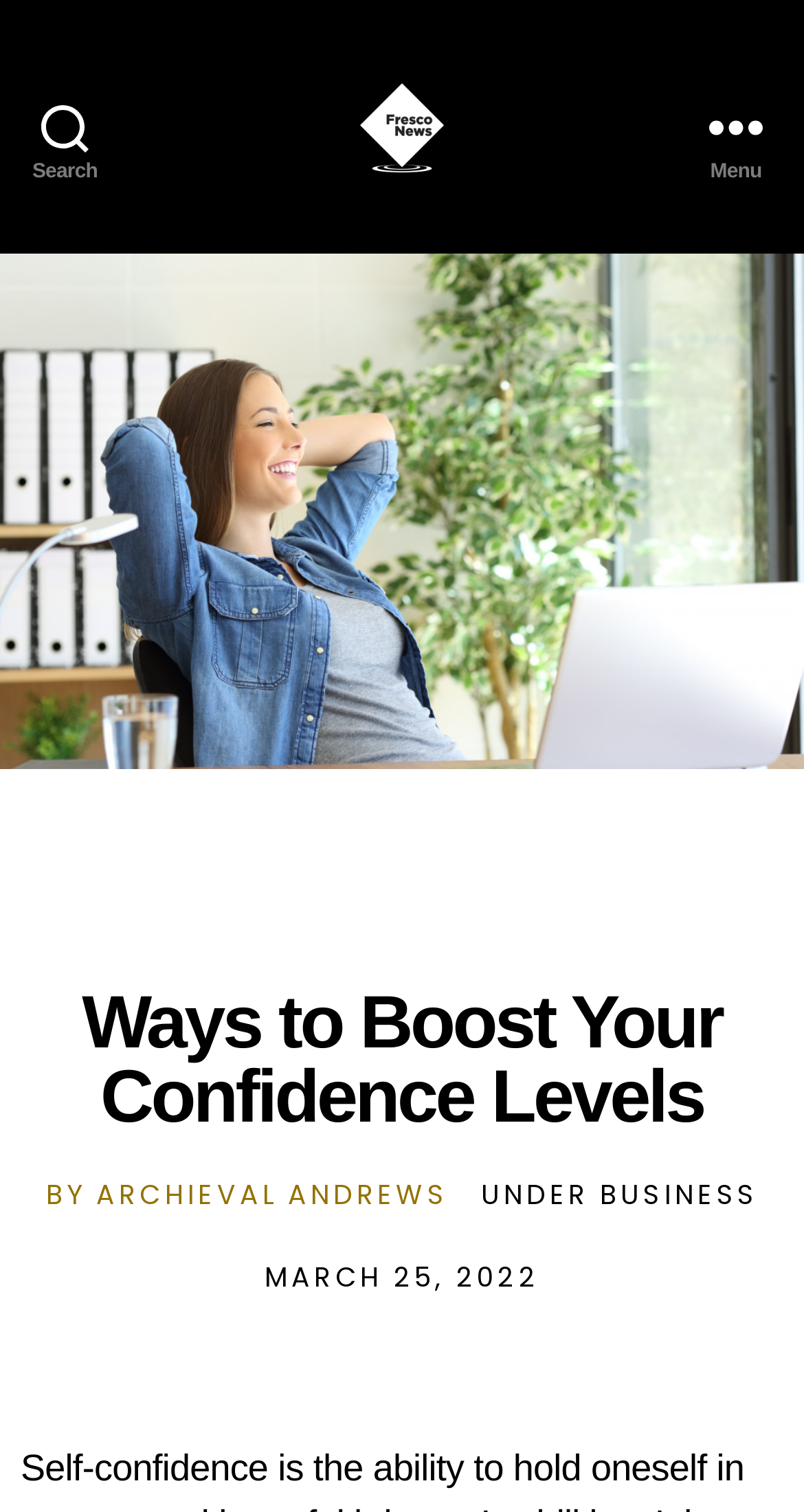Locate the UI element described by Rundle, Guy and provide its bounding box coordinates. Use the format (top-left x, top-left y, bottom-right x, bottom-right y) with all values as floating point numbers between 0 and 1.

None